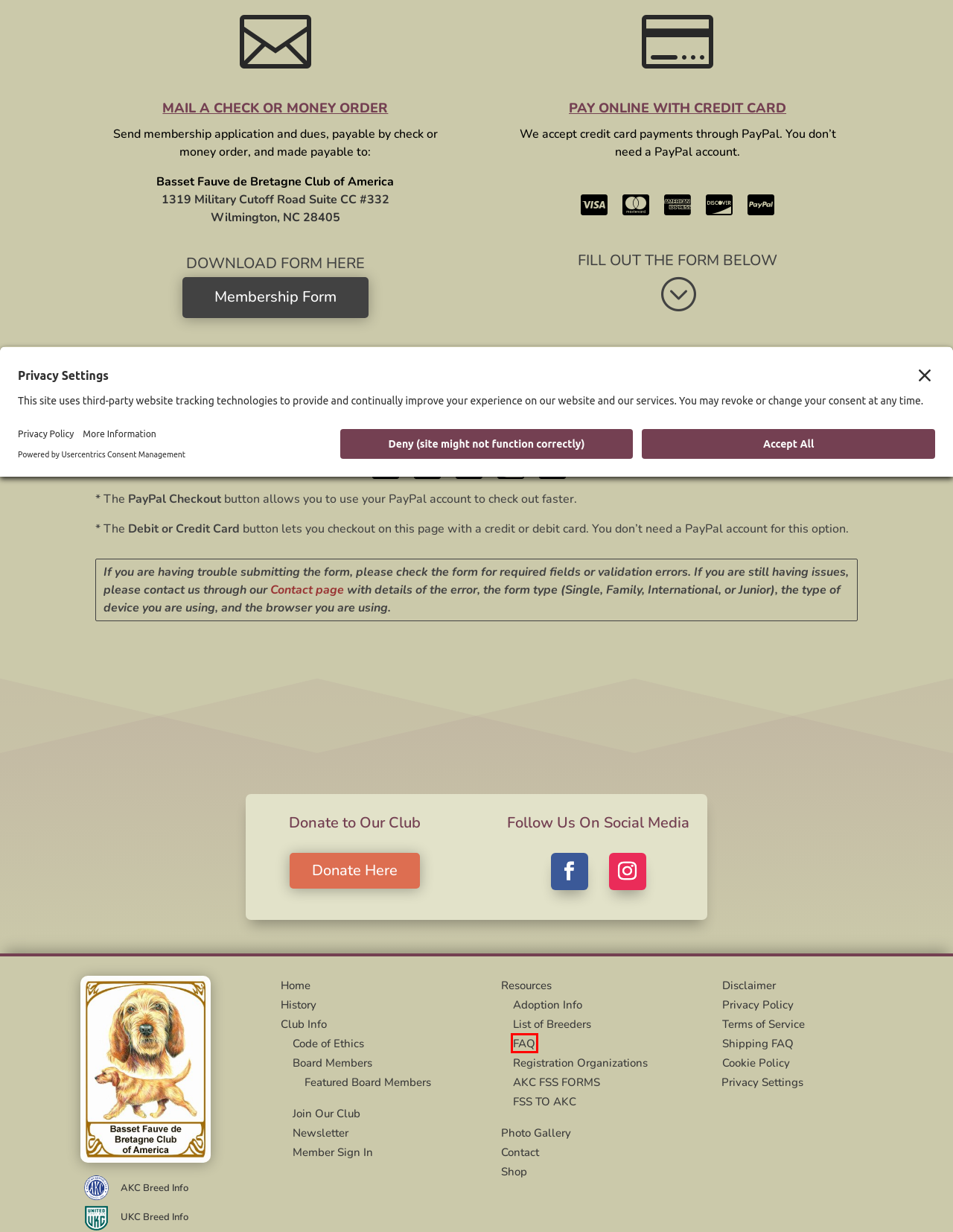Look at the given screenshot of a webpage with a red rectangle bounding box around a UI element. Pick the description that best matches the new webpage after clicking the element highlighted. The descriptions are:
A. Adoption Info - Basset Fauve de Bretagne Club of America
B. Contact - Basset Fauve de Bretagne Club of America
C. FAQ - Basset Fauve de Bretagne Club of America
D. Shop for Fauve products | BFDBCA
E. History - Basset Fauve de Bretagne Club of America
F. Home - Basset Fauve de Bretagne Club of America
G. Privacy Policy - Basset Fauve de Bretagne Club of America
H. Photo Gallery - Basset Fauve de Bretagne Club of America

C